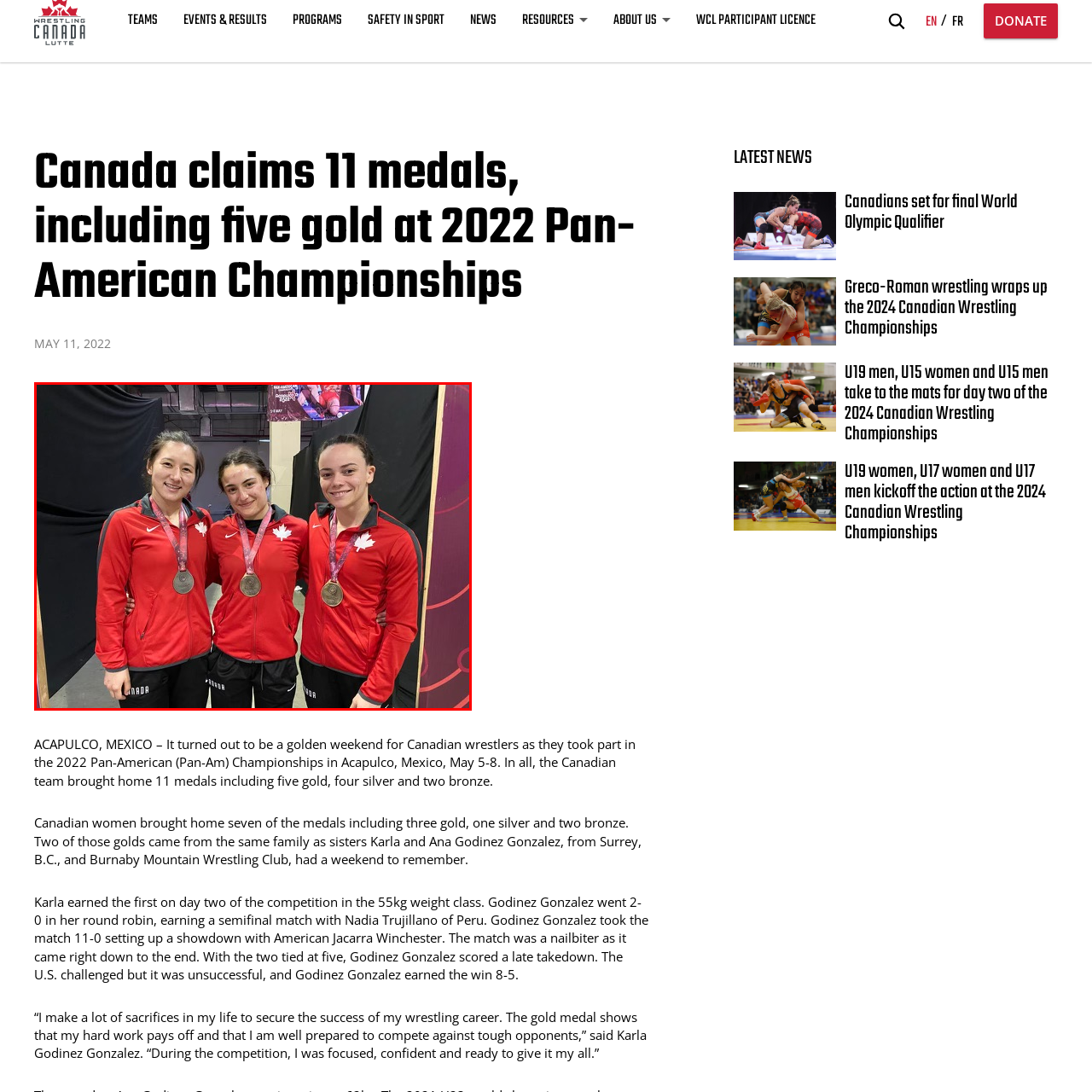Look at the area within the red bounding box, provide a one-word or phrase response to the following question: How many medals did the Canadian team secure?

11